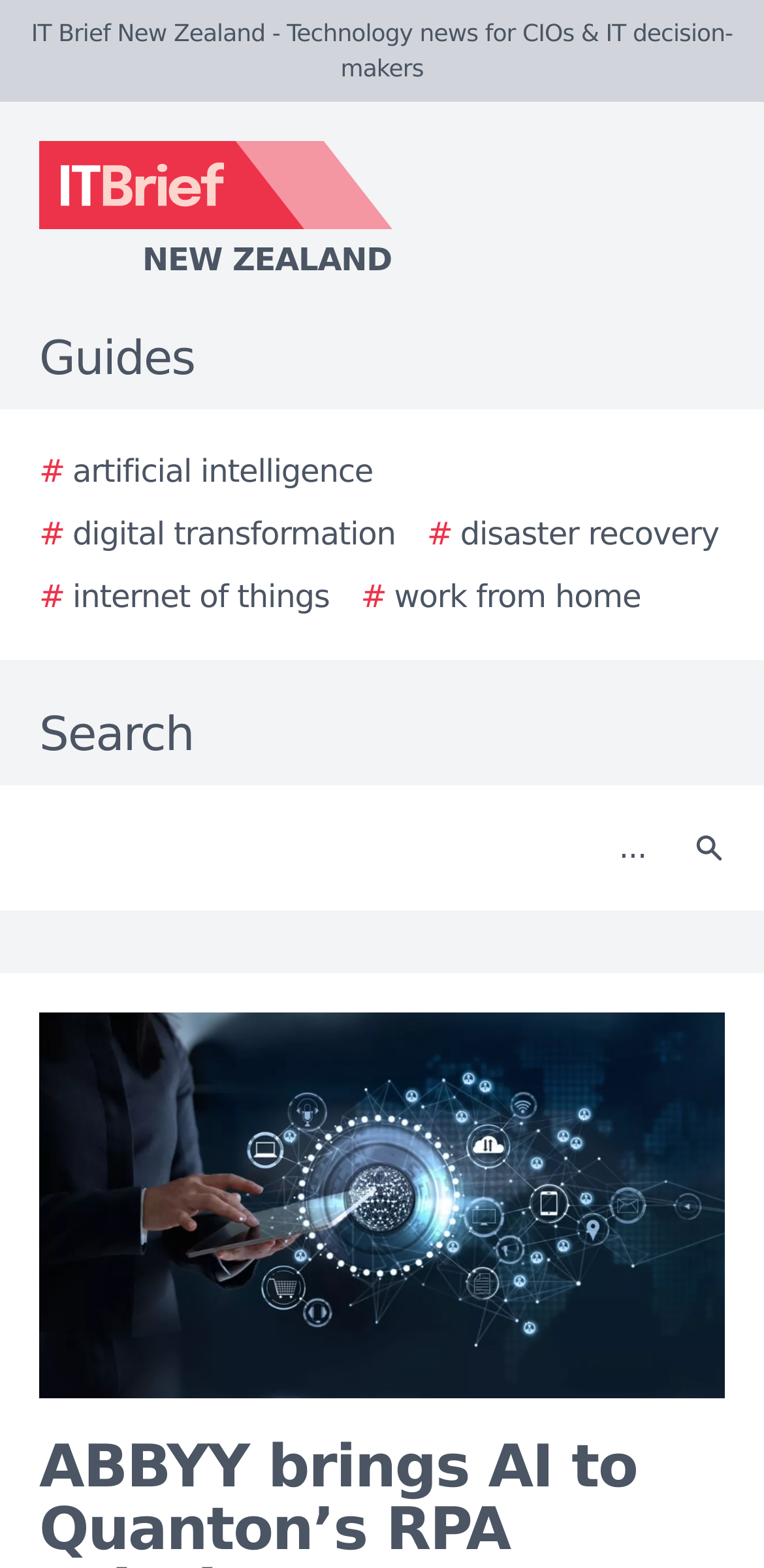How many links are there under the 'Guides' section?
Please answer the question with a detailed and comprehensive explanation.

Under the 'Guides' section, there are five link elements with the texts '# artificial intelligence', '# digital transformation', '# disaster recovery', '# internet of things', and '# work from home', which suggests that there are five links in total.